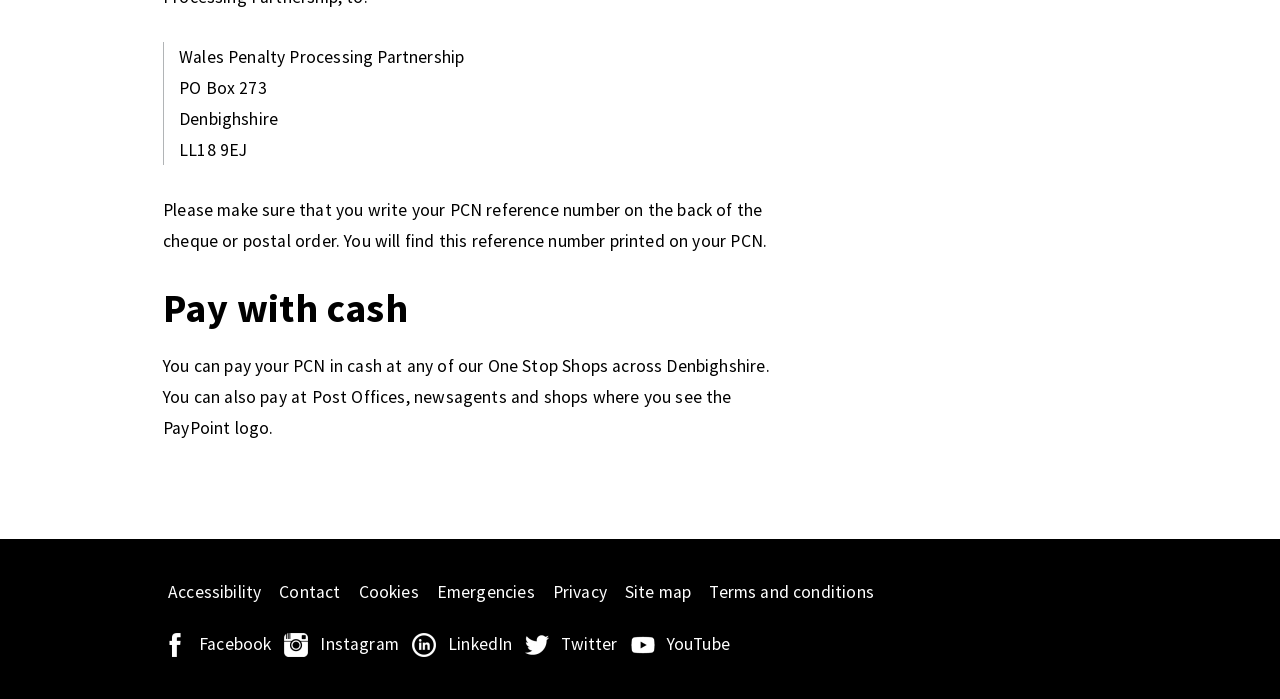Determine the bounding box for the described UI element: "Site map".

[0.484, 0.829, 0.544, 0.868]